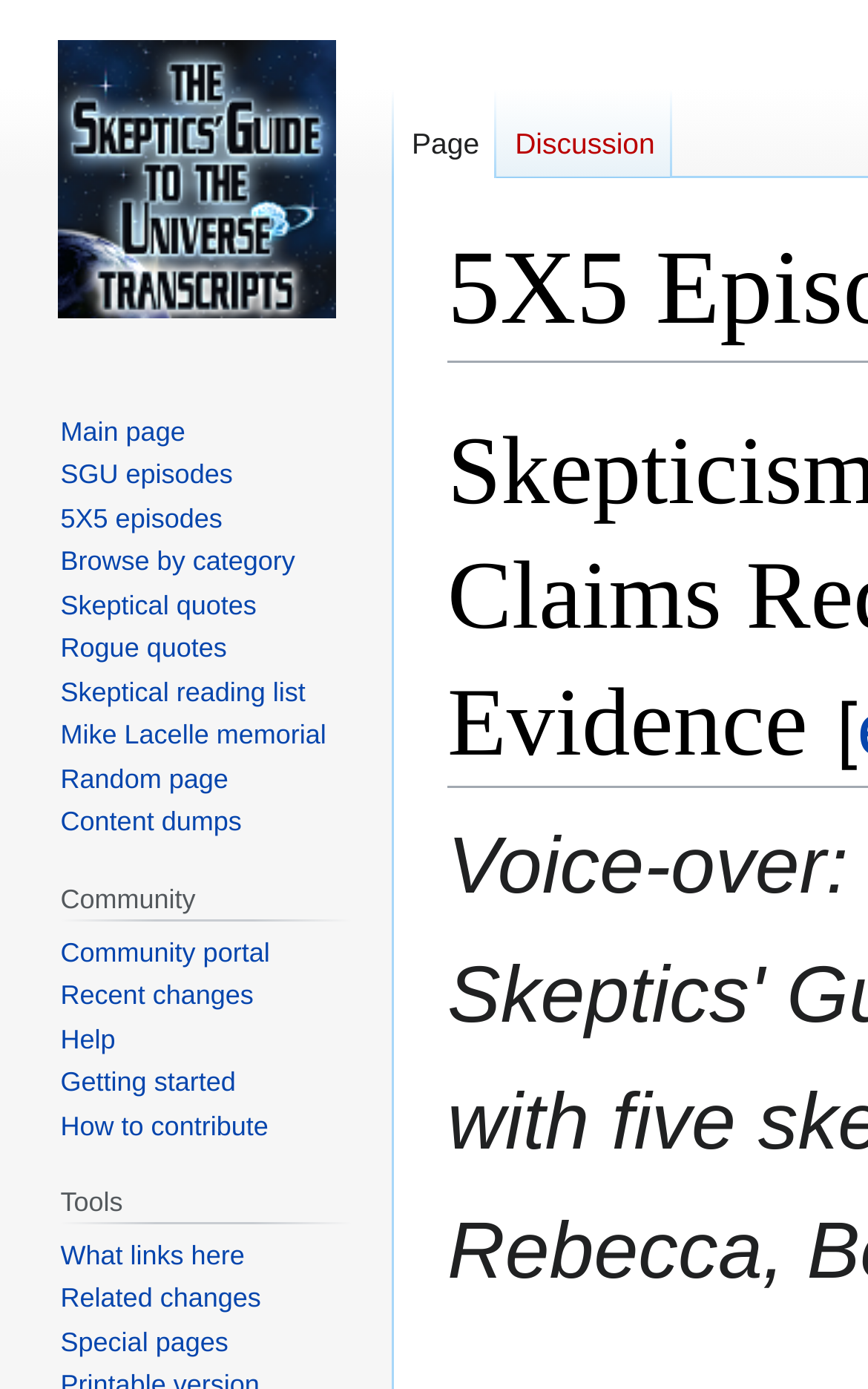Please provide a one-word or short phrase answer to the question:
How many navigation sections are there?

3